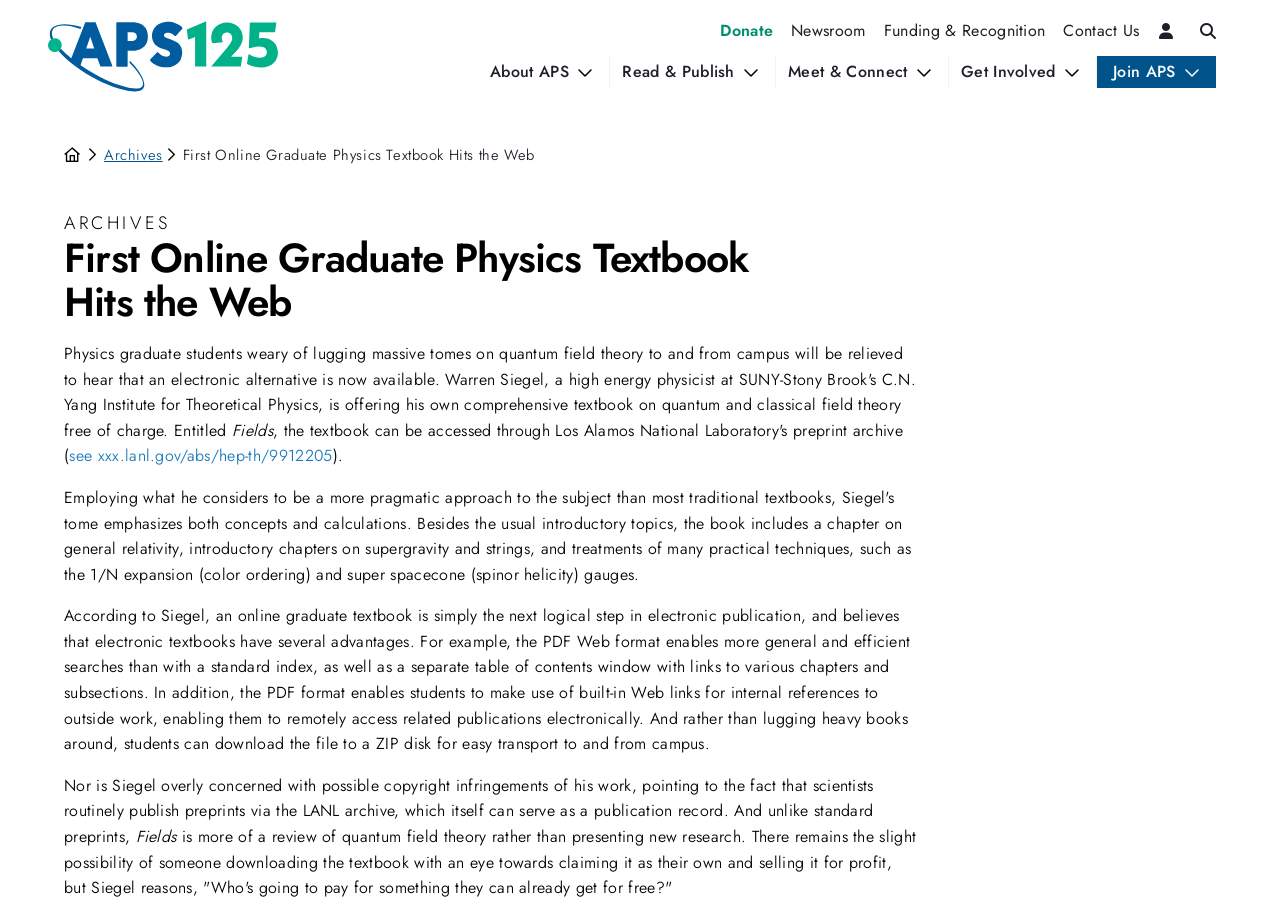From the element description Contact Us, predict the bounding box coordinates of the UI element. The coordinates must be specified in the format (top-left x, top-left y, bottom-right x, bottom-right y) and should be within the 0 to 1 range.

[0.828, 0.013, 0.893, 0.054]